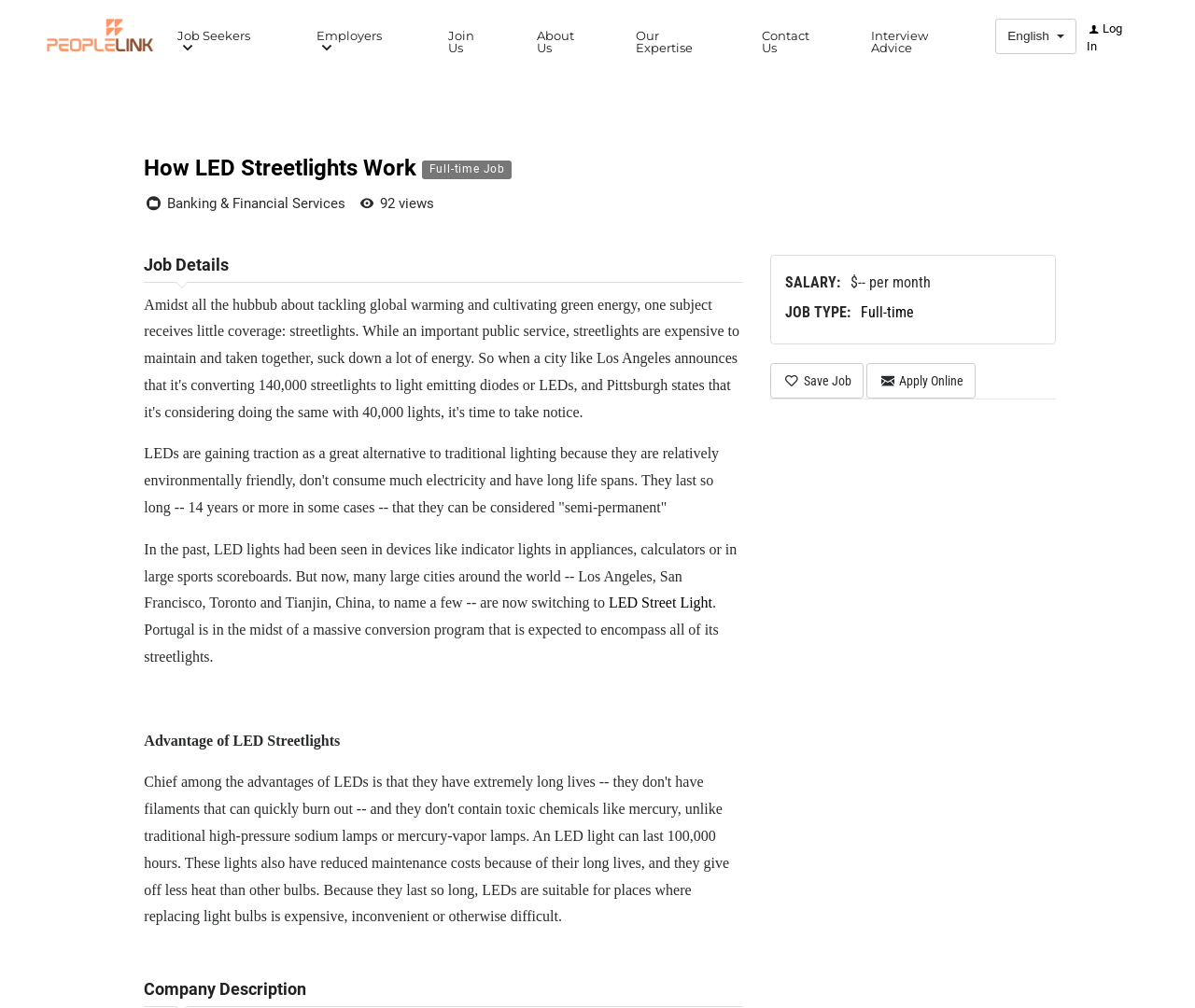Find the bounding box of the web element that fits this description: "Job Seekers".

[0.141, 0.019, 0.234, 0.056]